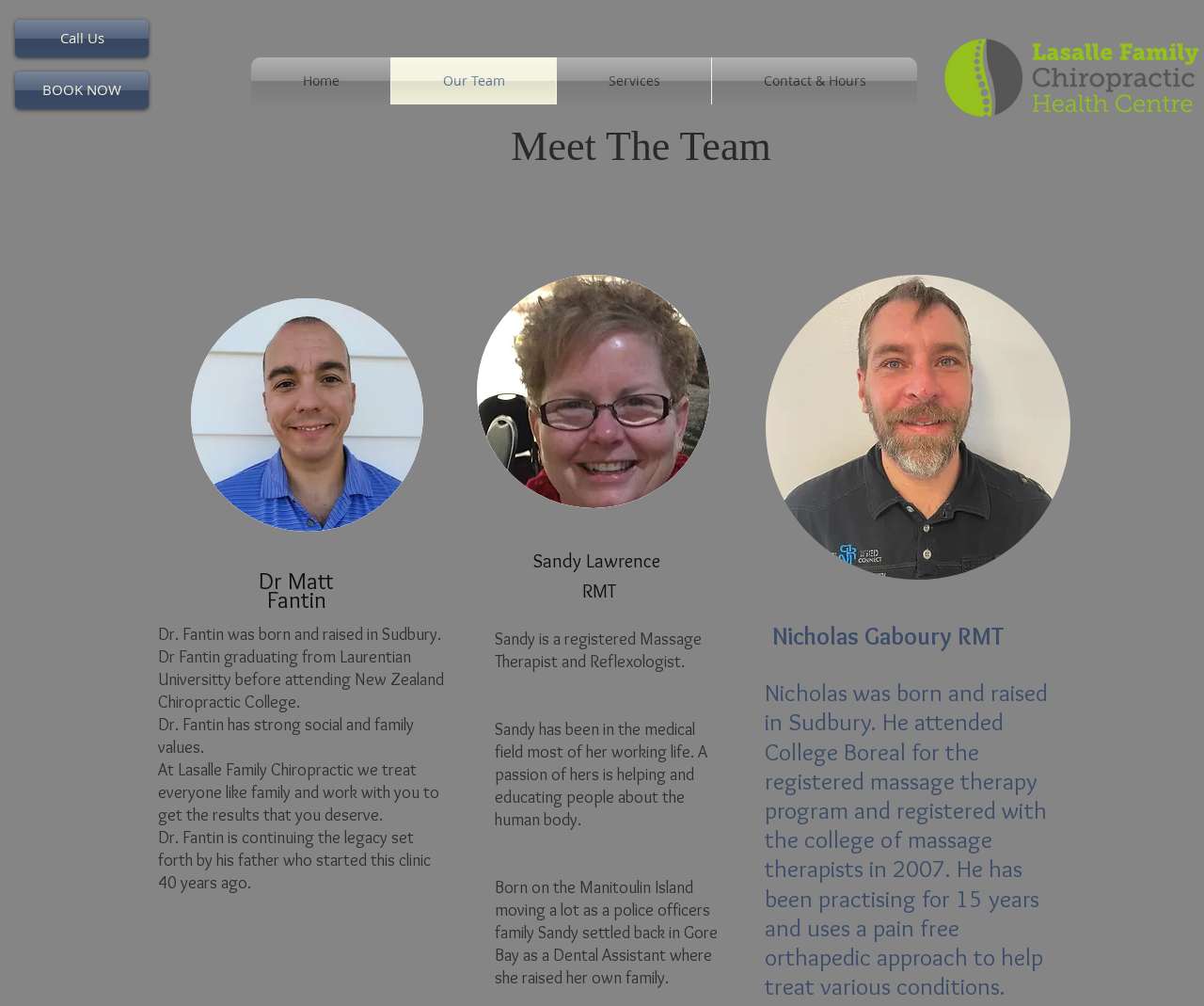Provide the bounding box coordinates of the HTML element described by the text: "Proudly created with Wix.com". The coordinates should be in the format [left, top, right, bottom] with values between 0 and 1.

None